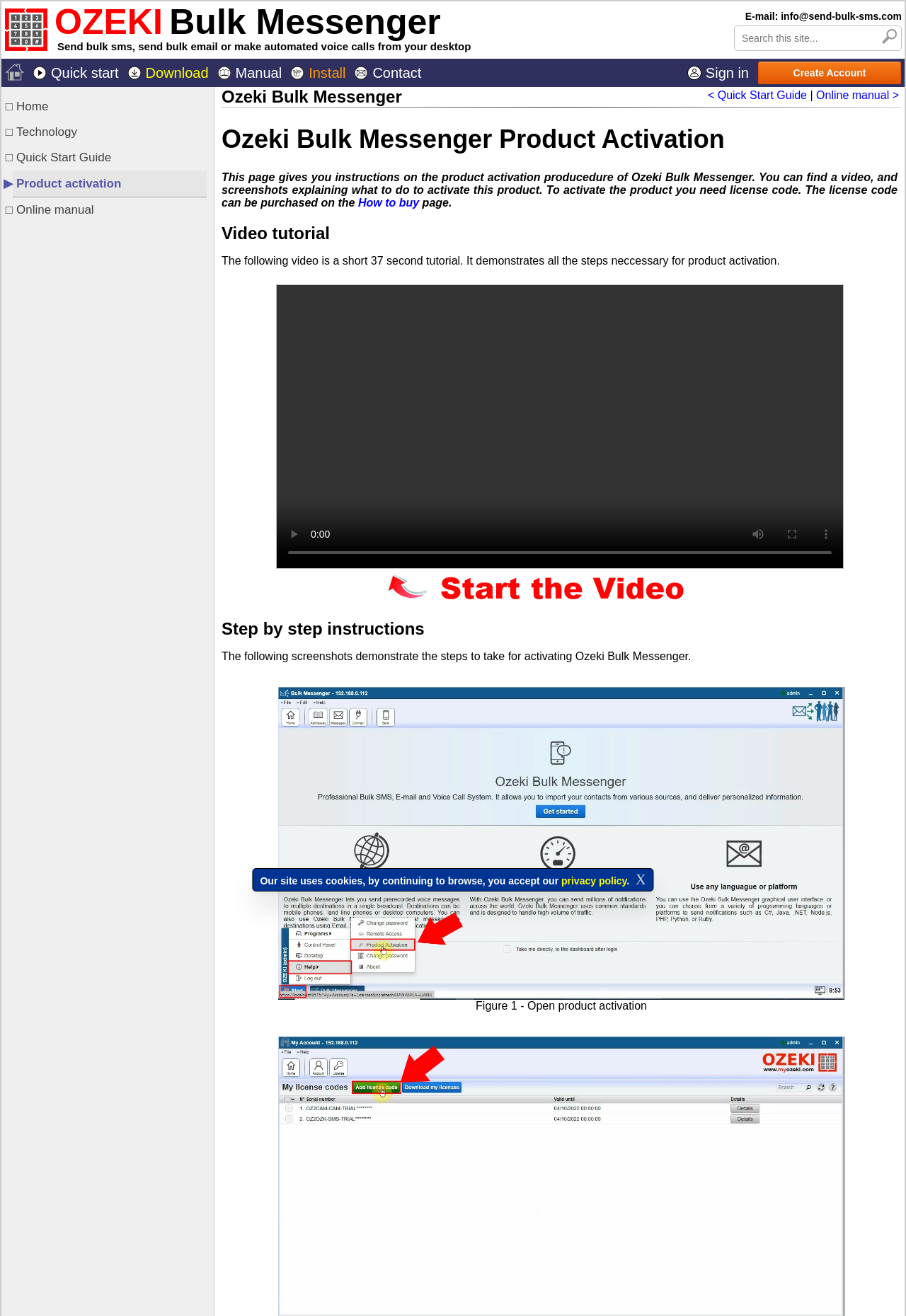Find the primary header on the webpage and provide its text.

Ozeki Bulk Messenger Product Activation